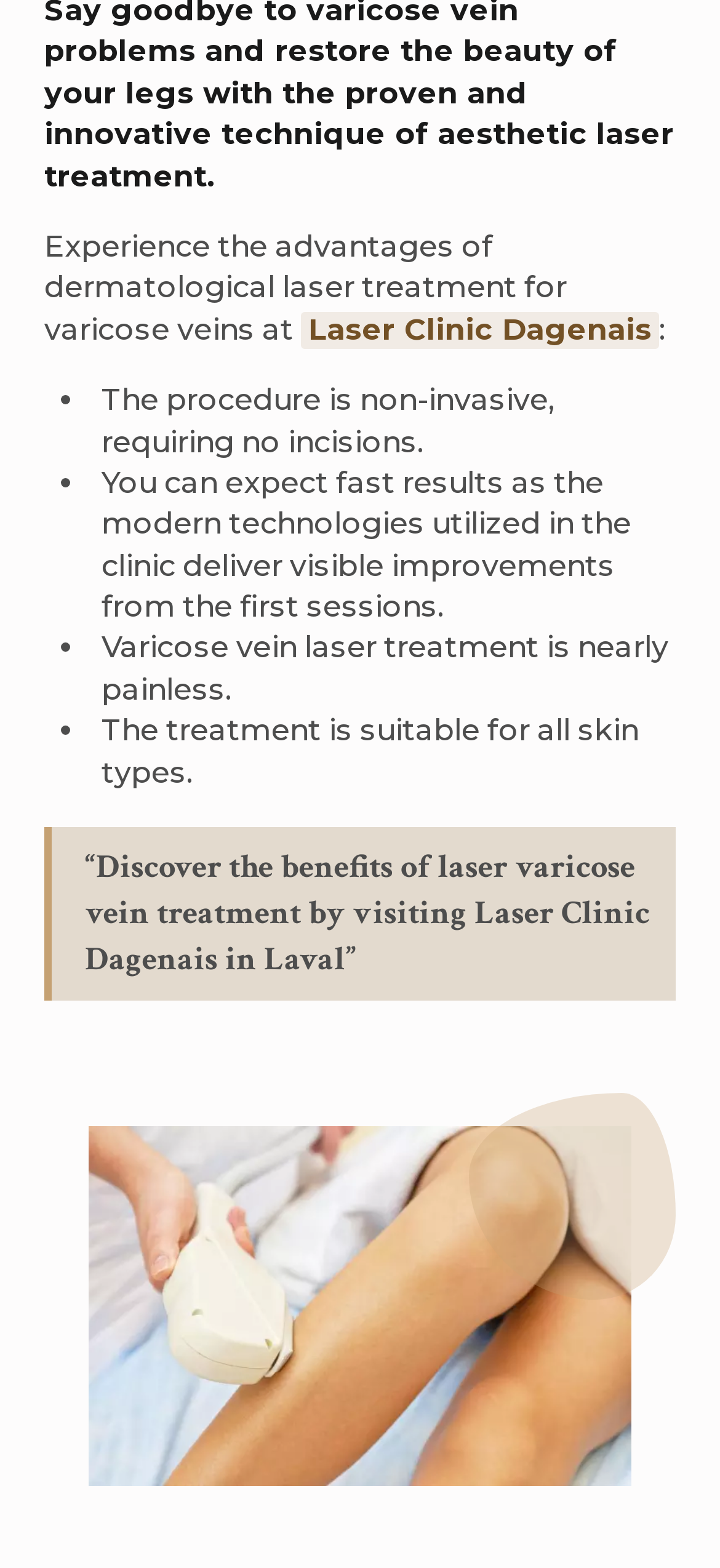Find the bounding box coordinates of the element to click in order to complete the given instruction: "Browse memory care facilities in West Seneca, NY."

None